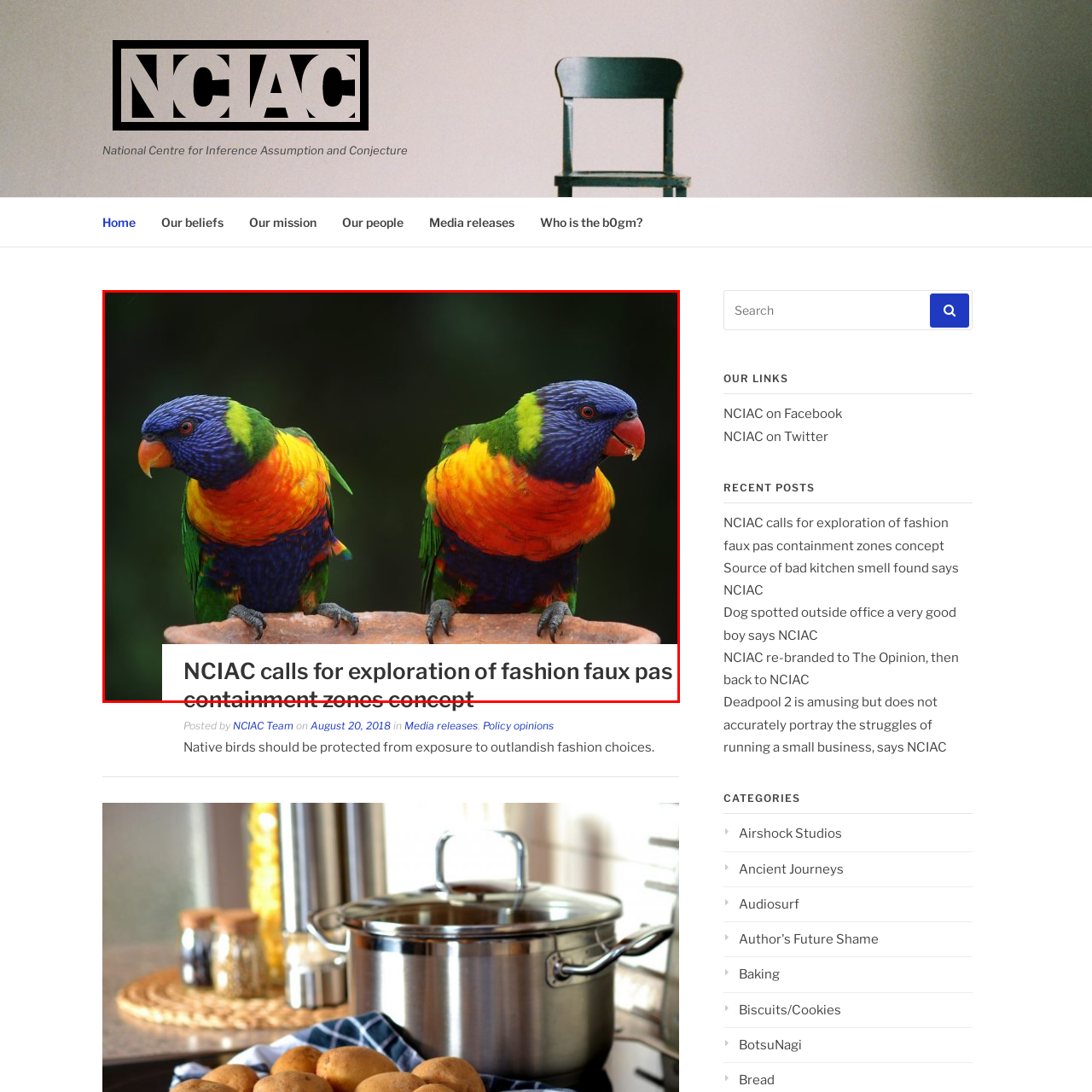What concept is being explored in the caption?
Look at the image highlighted within the red bounding box and provide a detailed answer to the question.

The bold caption below the image reads 'NCIAC calls for exploration of fashion faux pas containment zones concept', which suggests a whimsical dialogue on the intersection of fashion and nature, reflecting the colorful appearance of the birds.